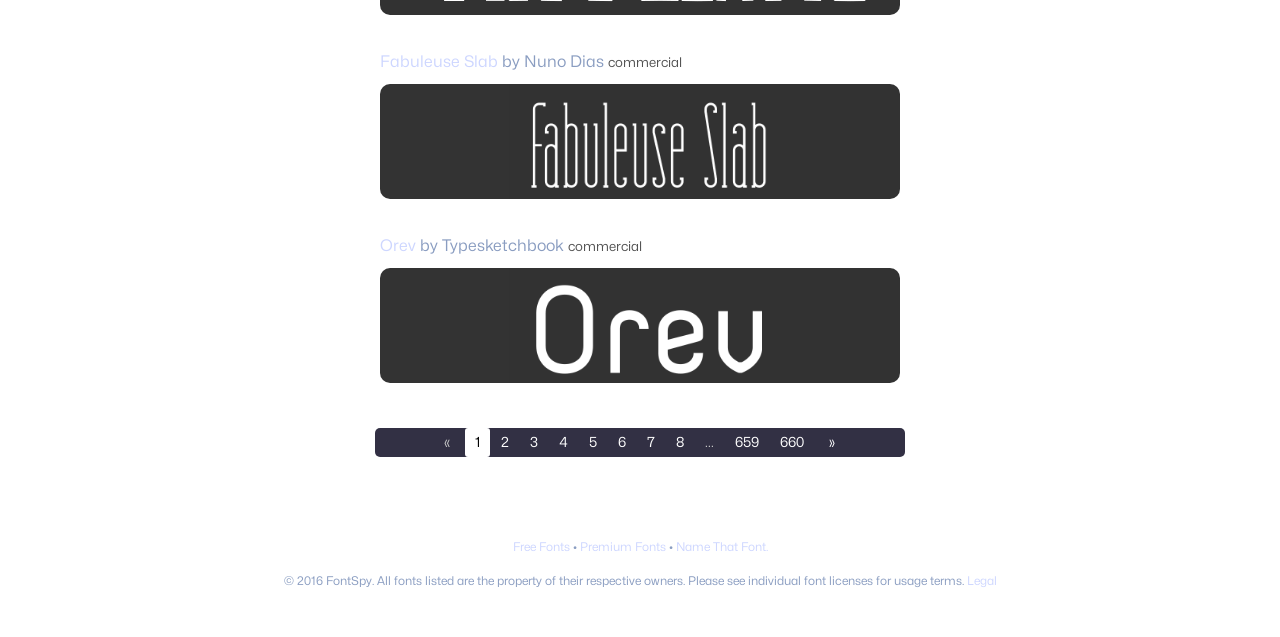Show the bounding box coordinates for the HTML element as described: "Premium Fonts".

[0.453, 0.846, 0.52, 0.869]